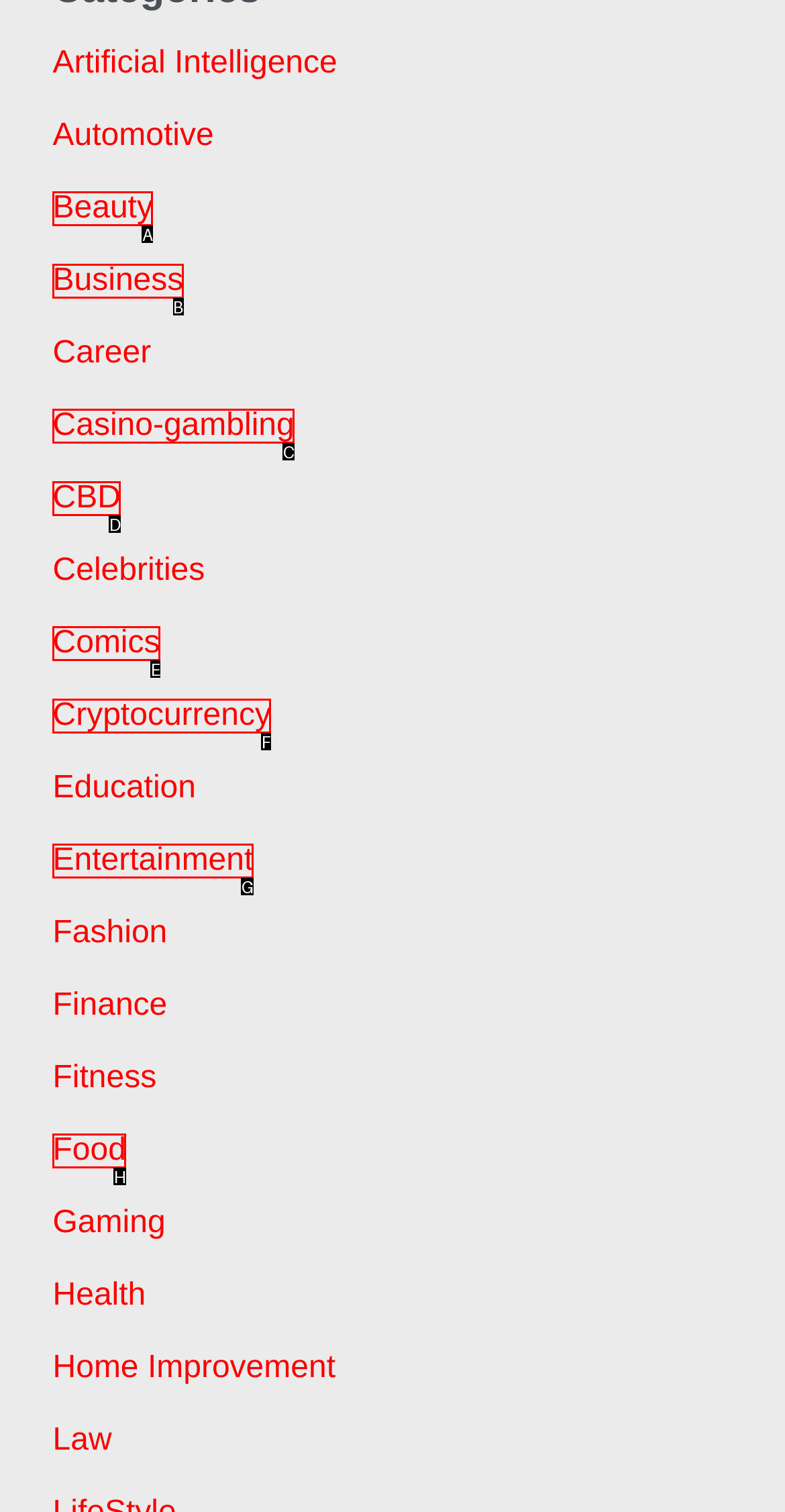Point out the option that needs to be clicked to fulfill the following instruction: View Entertainment
Answer with the letter of the appropriate choice from the listed options.

G